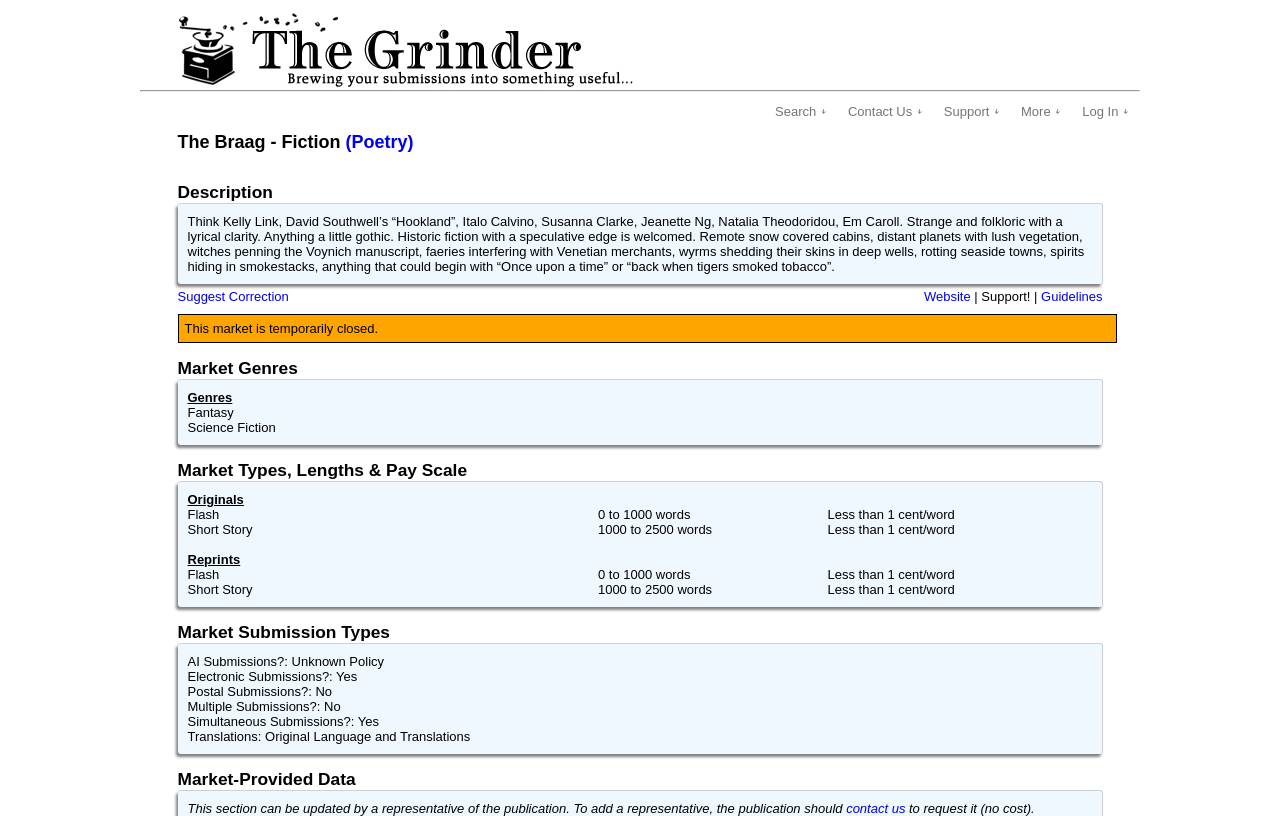Provide a one-word or one-phrase answer to the question:
Does this market accept simultaneous submissions?

Yes